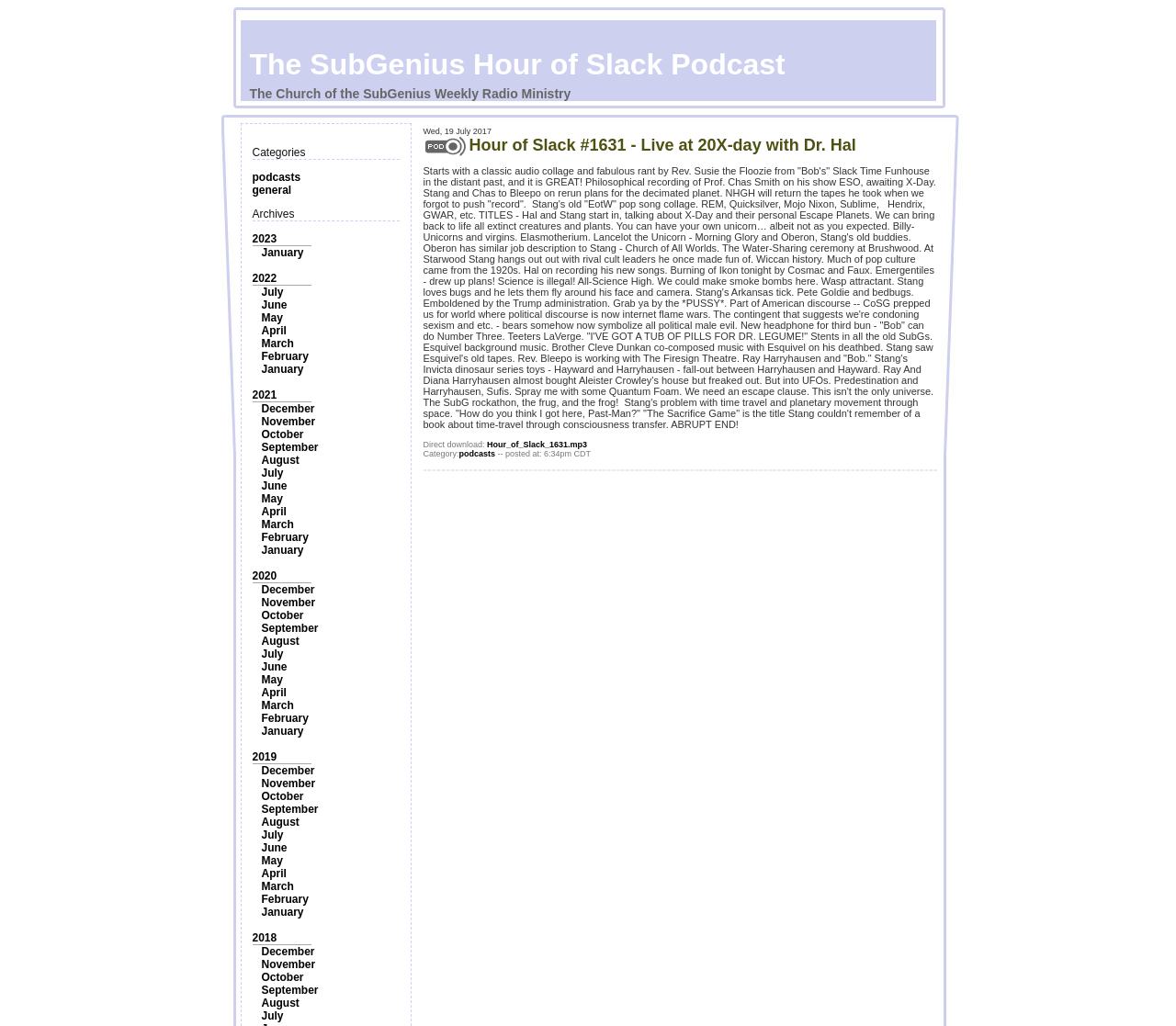Please analyze the image and give a detailed answer to the question:
What is the title of the first podcast episode?

The title of the first podcast episode is obtained from the link text content 'Hour of Slack #1631 - Live at 20X-day with Dr. Hal' inside the first table cell.